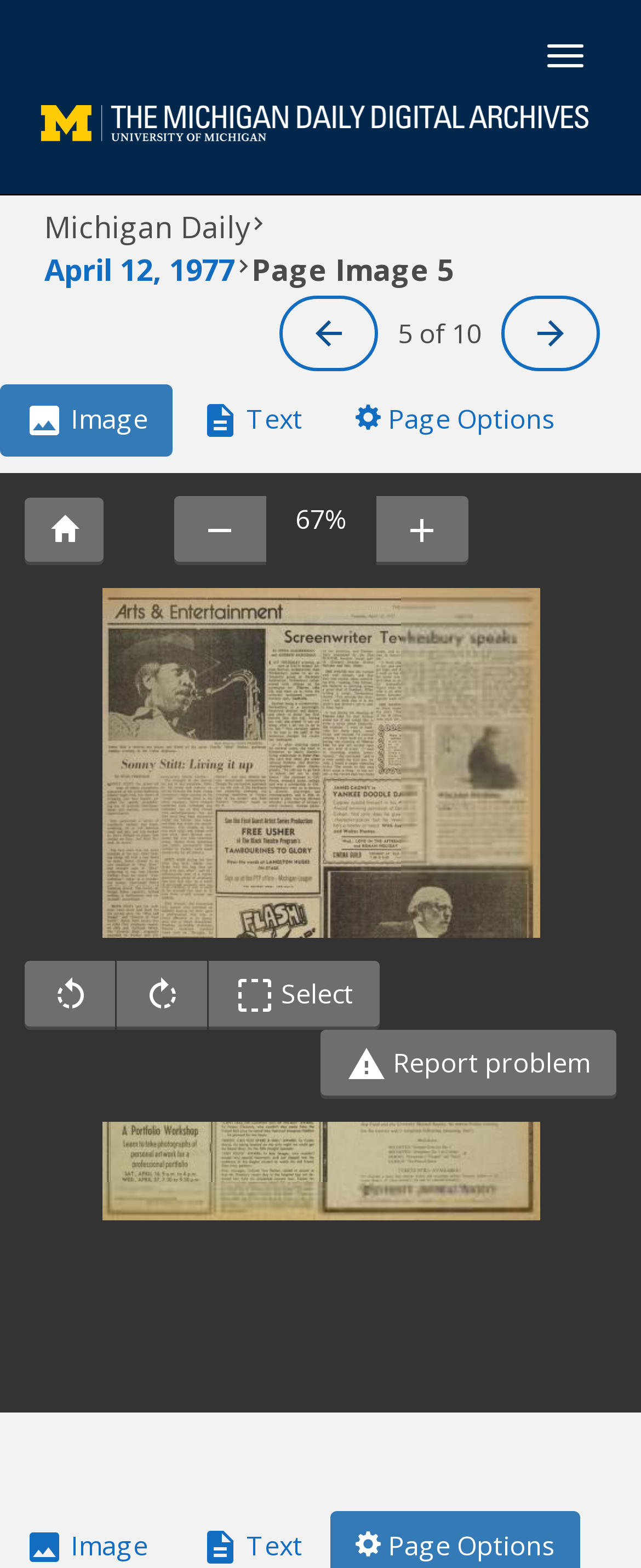Determine the bounding box coordinates in the format (top-left x, top-left y, bottom-right x, bottom-right y). Ensure all values are floating point numbers between 0 and 1. Identify the bounding box of the UI element described by: Reset Viewer

[0.038, 0.318, 0.162, 0.36]